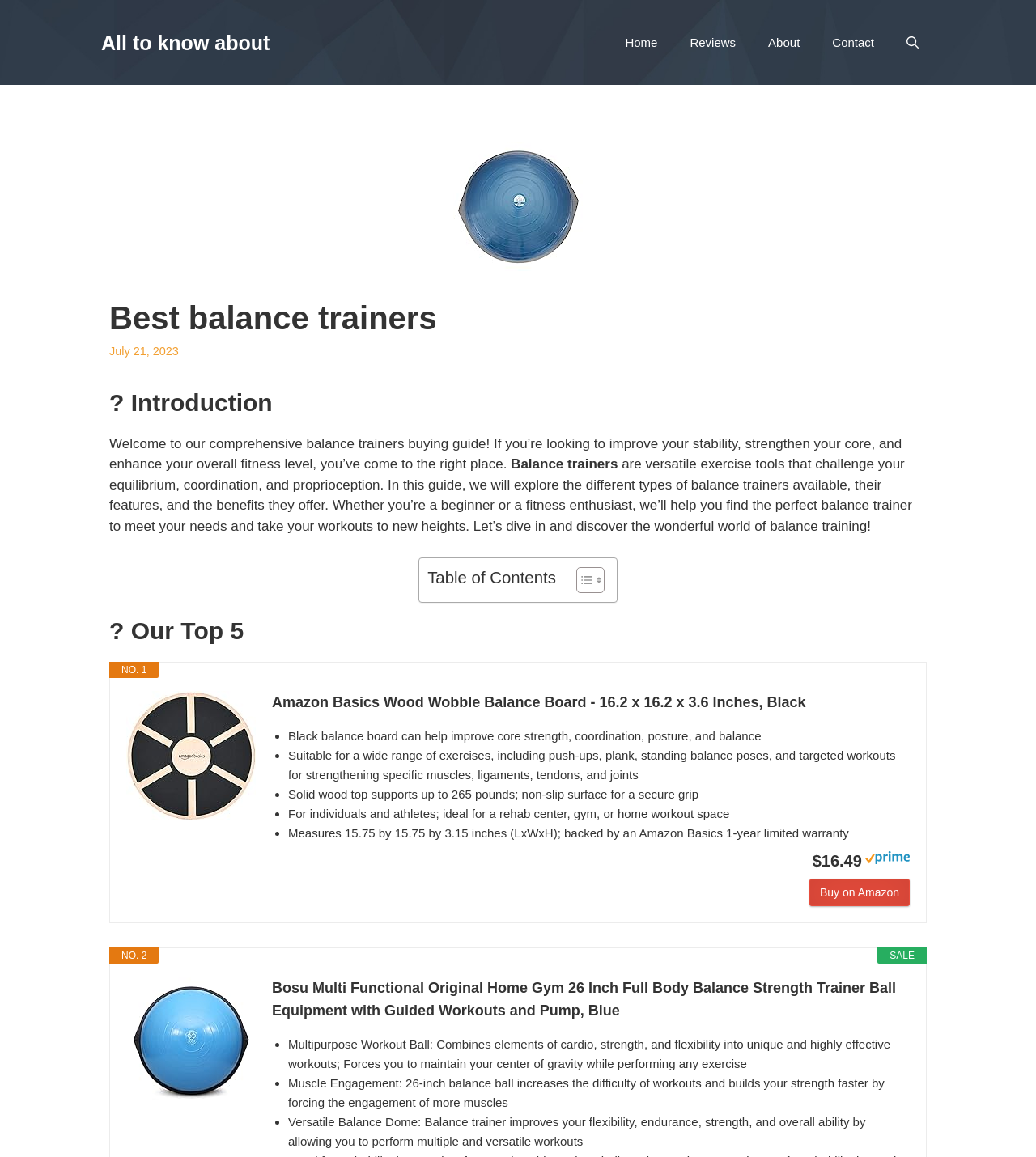Pinpoint the bounding box coordinates of the clickable area necessary to execute the following instruction: "Buy the Amazon Basics Wood Wobble Balance Board on Amazon". The coordinates should be given as four float numbers between 0 and 1, namely [left, top, right, bottom].

[0.781, 0.759, 0.878, 0.783]